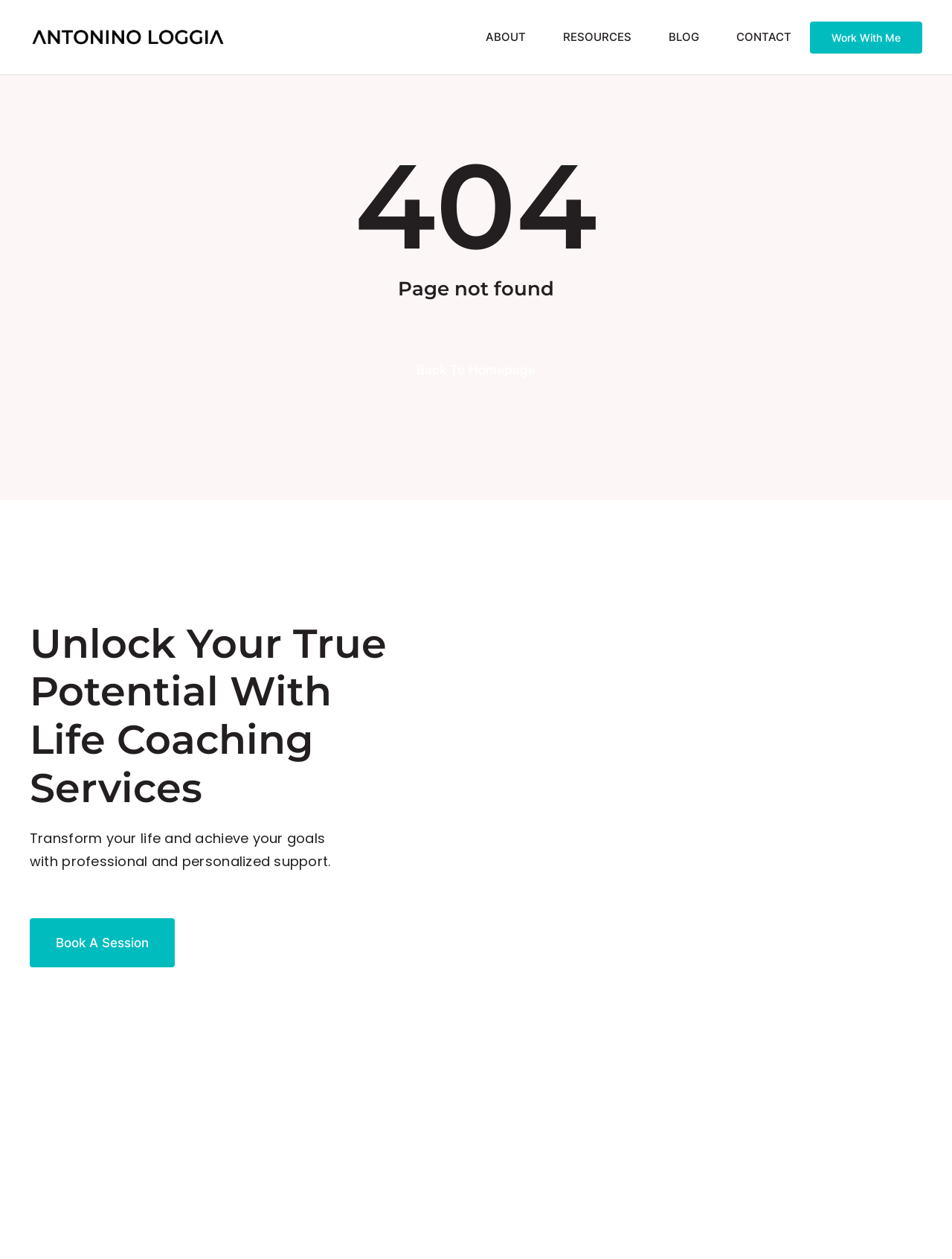What is the name of the person associated with this website?
Please provide a single word or phrase answer based on the image.

Antonino Loggia